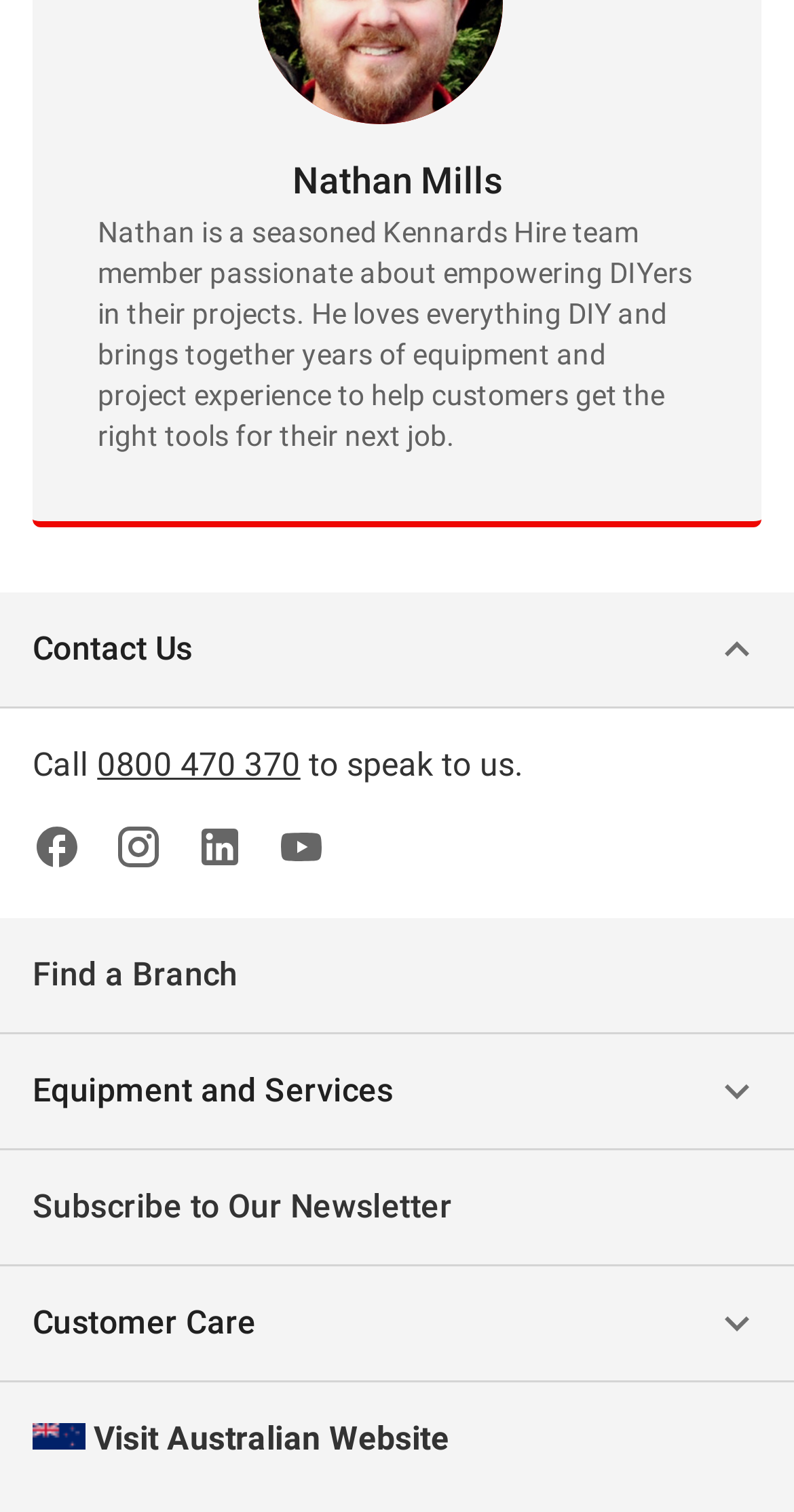What is the phone number to contact?
Answer with a single word or phrase by referring to the visual content.

0800 470 370